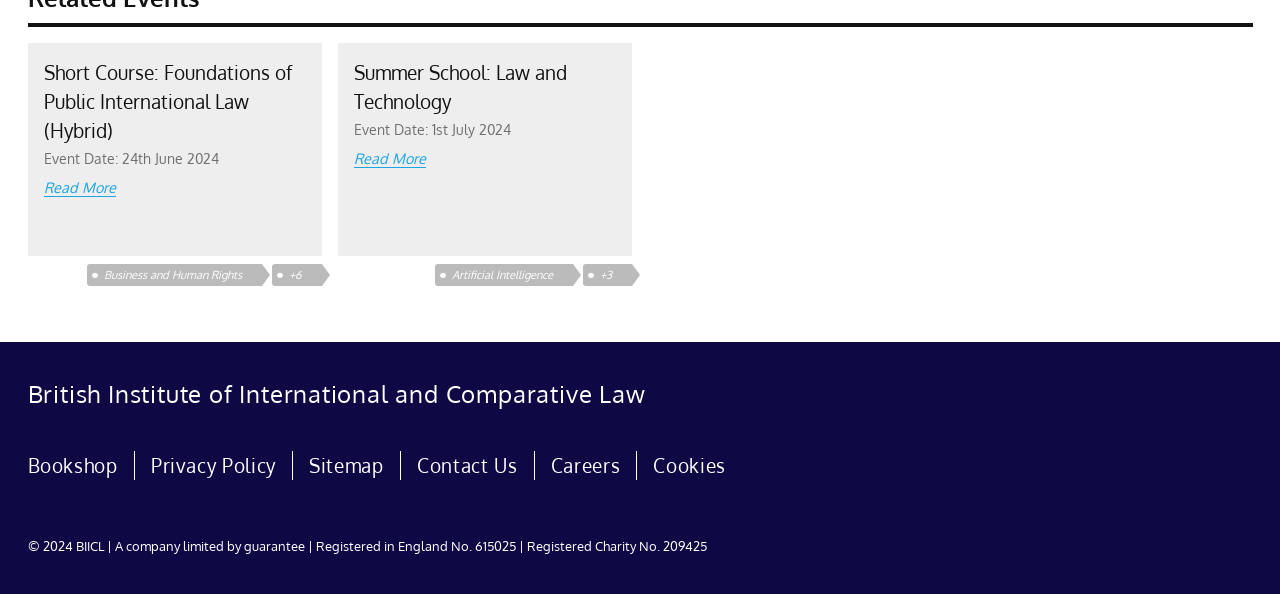Please examine the image and answer the question with a detailed explanation:
How many links are there under the heading 'Summer School: Law and Technology'?

I counted the links under the heading 'Summer School: Law and Technology' and found two links: 'Summer School: Law and Technology' and 'Read More'.